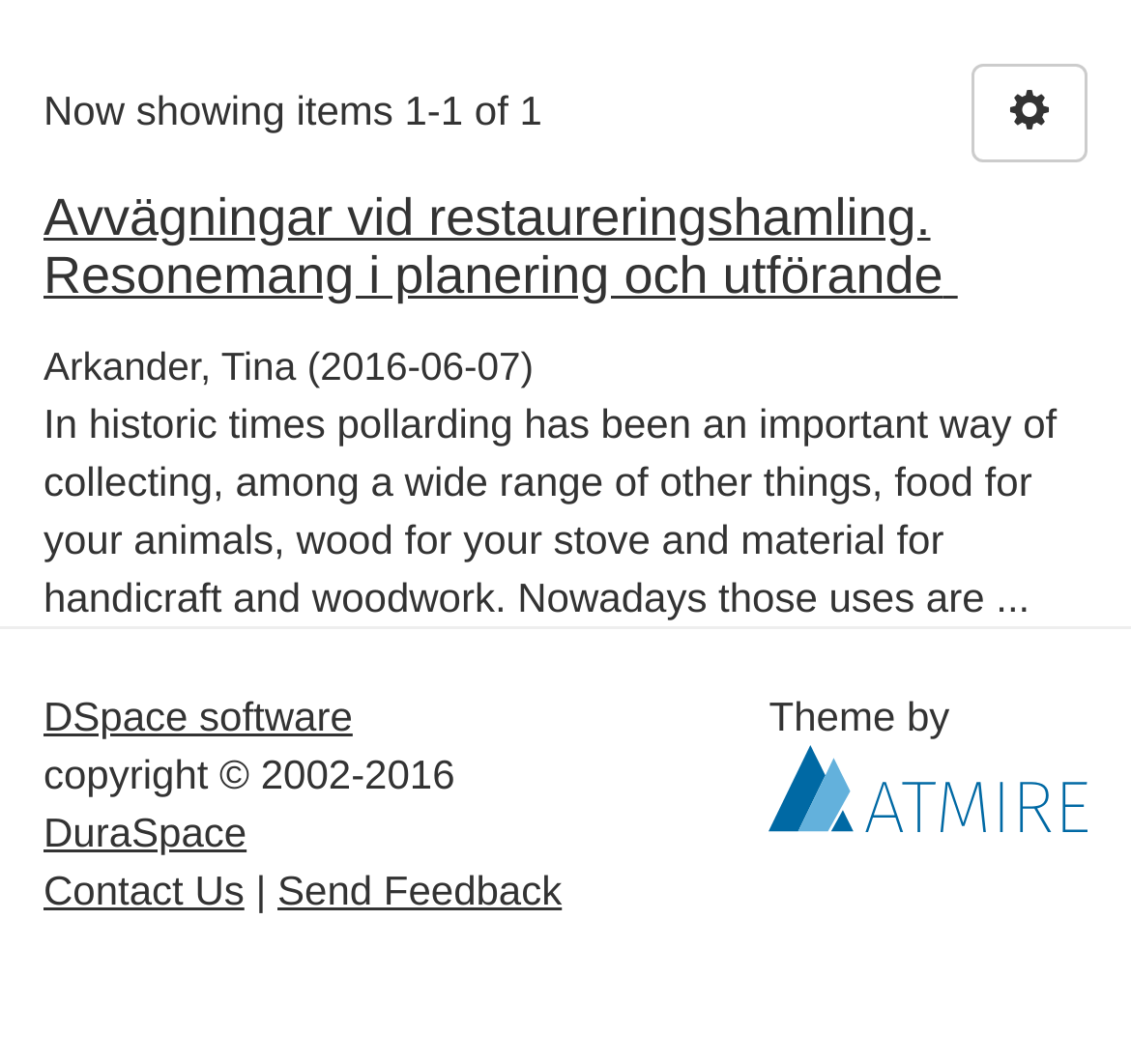Find the bounding box of the UI element described as: "parent_node: Theme by title="Atmire NV"". The bounding box coordinates should be given as four float values between 0 and 1, i.e., [left, top, right, bottom].

[0.68, 0.715, 0.962, 0.758]